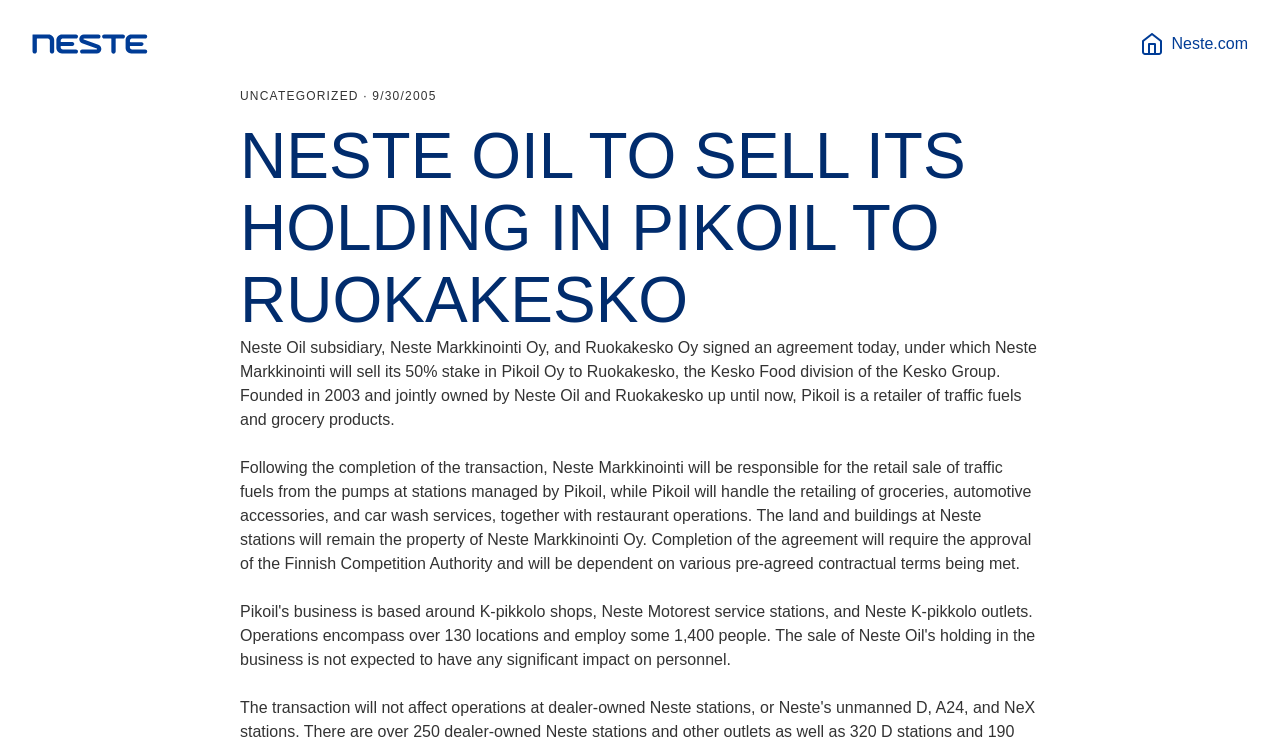Use a single word or phrase to answer the question:
What is required for the completion of the agreement?

Approval of the Finnish Competition Authority